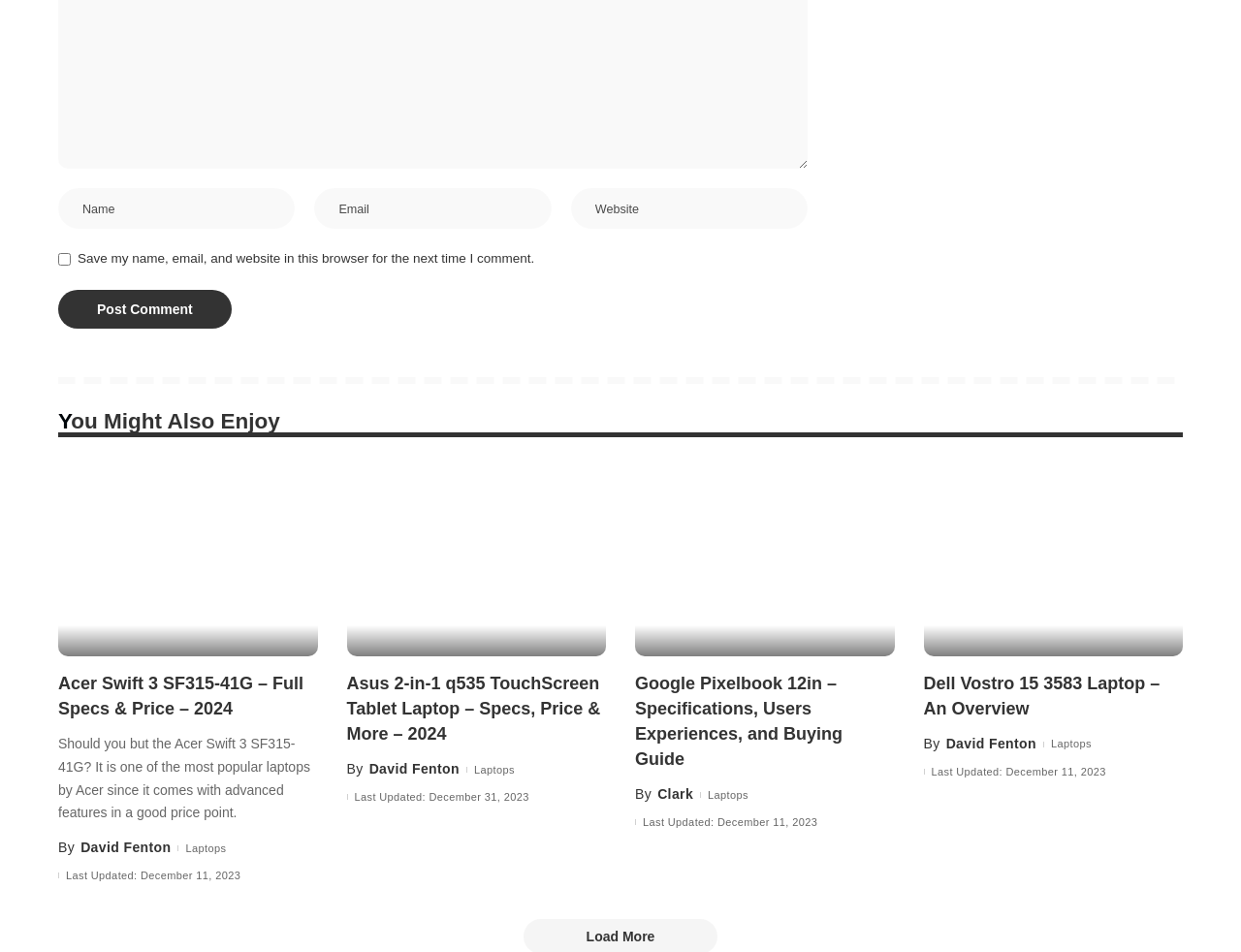Using the details from the image, please elaborate on the following question: What is the purpose of the checkbox?

The checkbox is labeled 'Save my name, email, and website in this browser for the next time I comment.' This suggests that its purpose is to save user data for future comments.